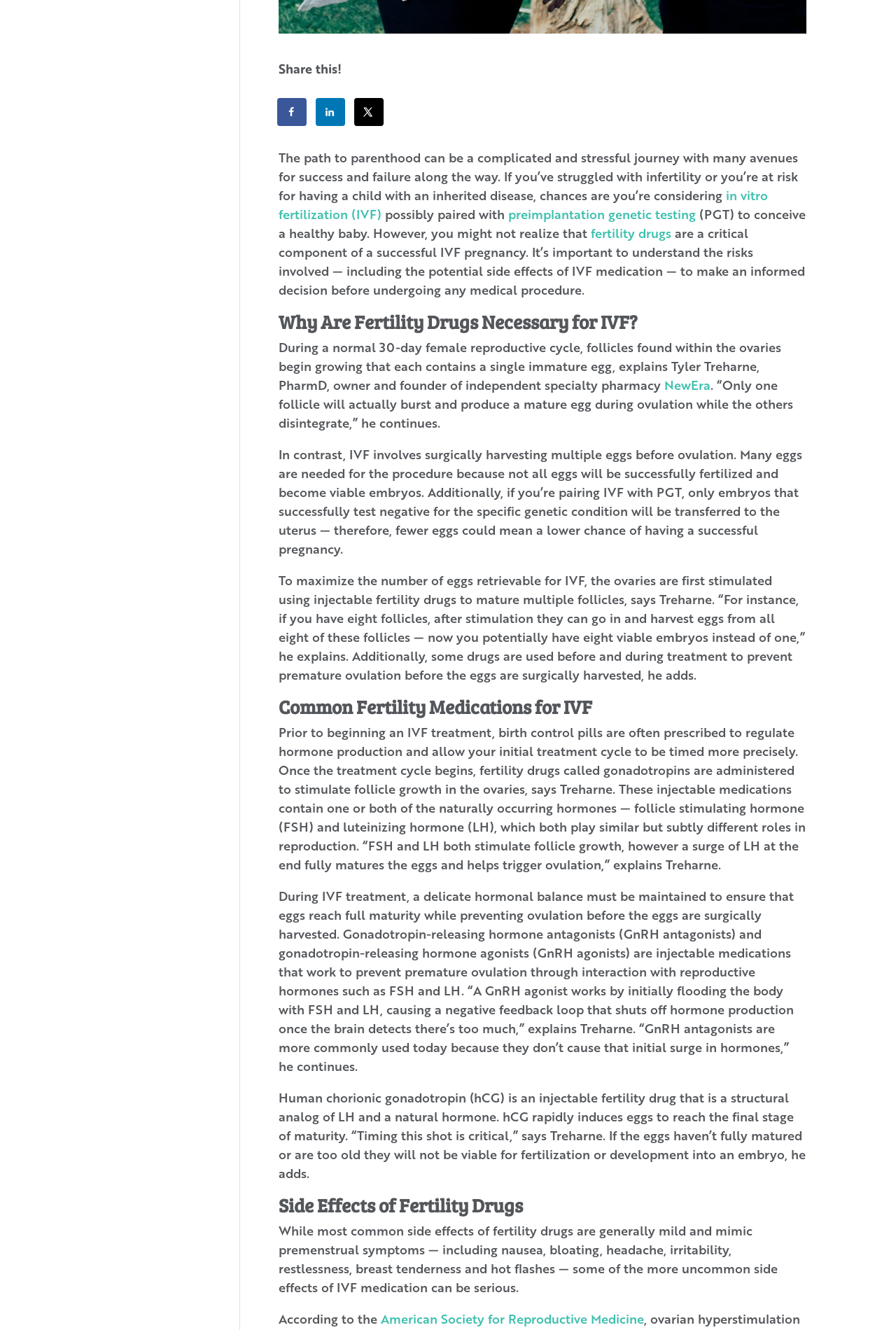Determine the bounding box for the UI element described here: "Home".

None